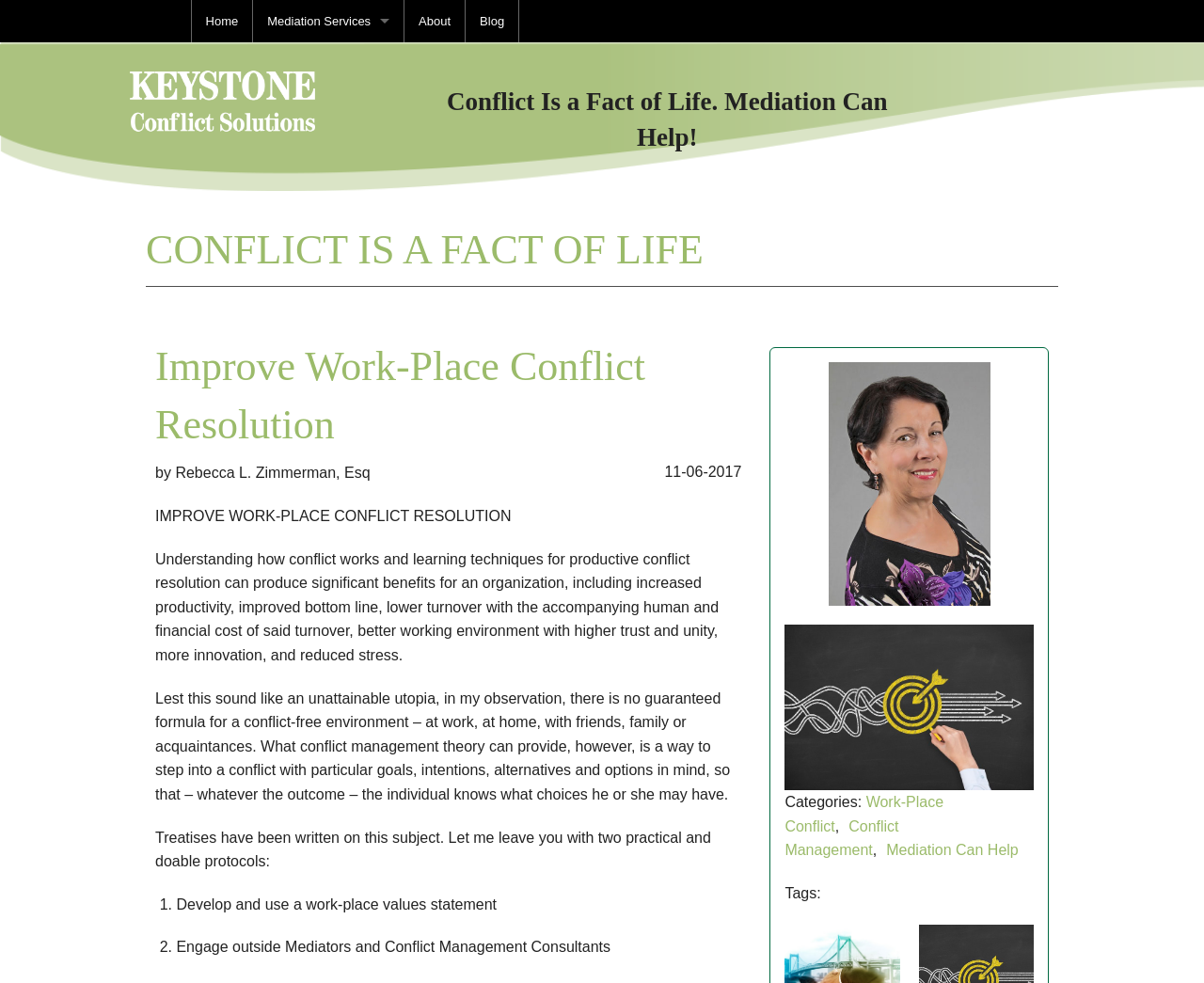What is the name of the mediation service provider?
Kindly give a detailed and elaborate answer to the question.

I found the answer by looking at the header section of the webpage, where it says 'Improve Work-Place Conflict Resolution' and then 'by Rebecca L. Zimmerman, Esq'. This suggests that Rebecca L. Zimmerman, Esq is the provider of the mediation service.